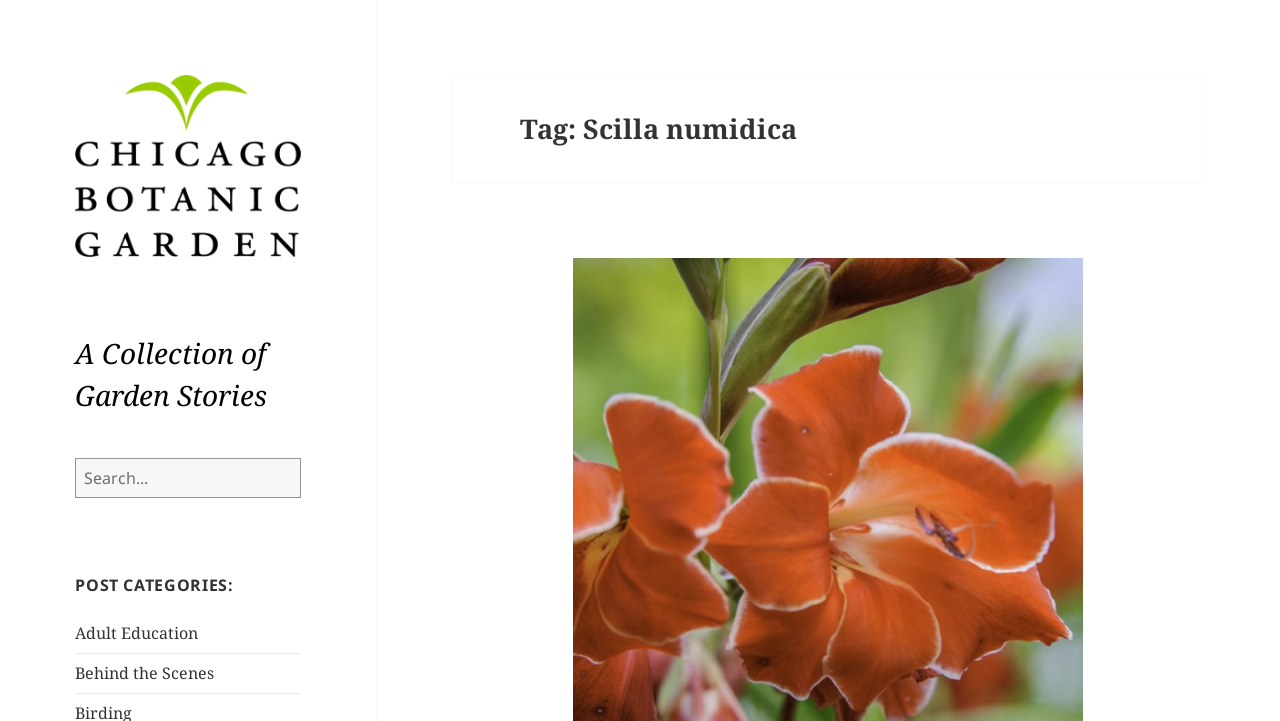What is the topic of the current post?
Using the picture, provide a one-word or short phrase answer.

Scilla numidica